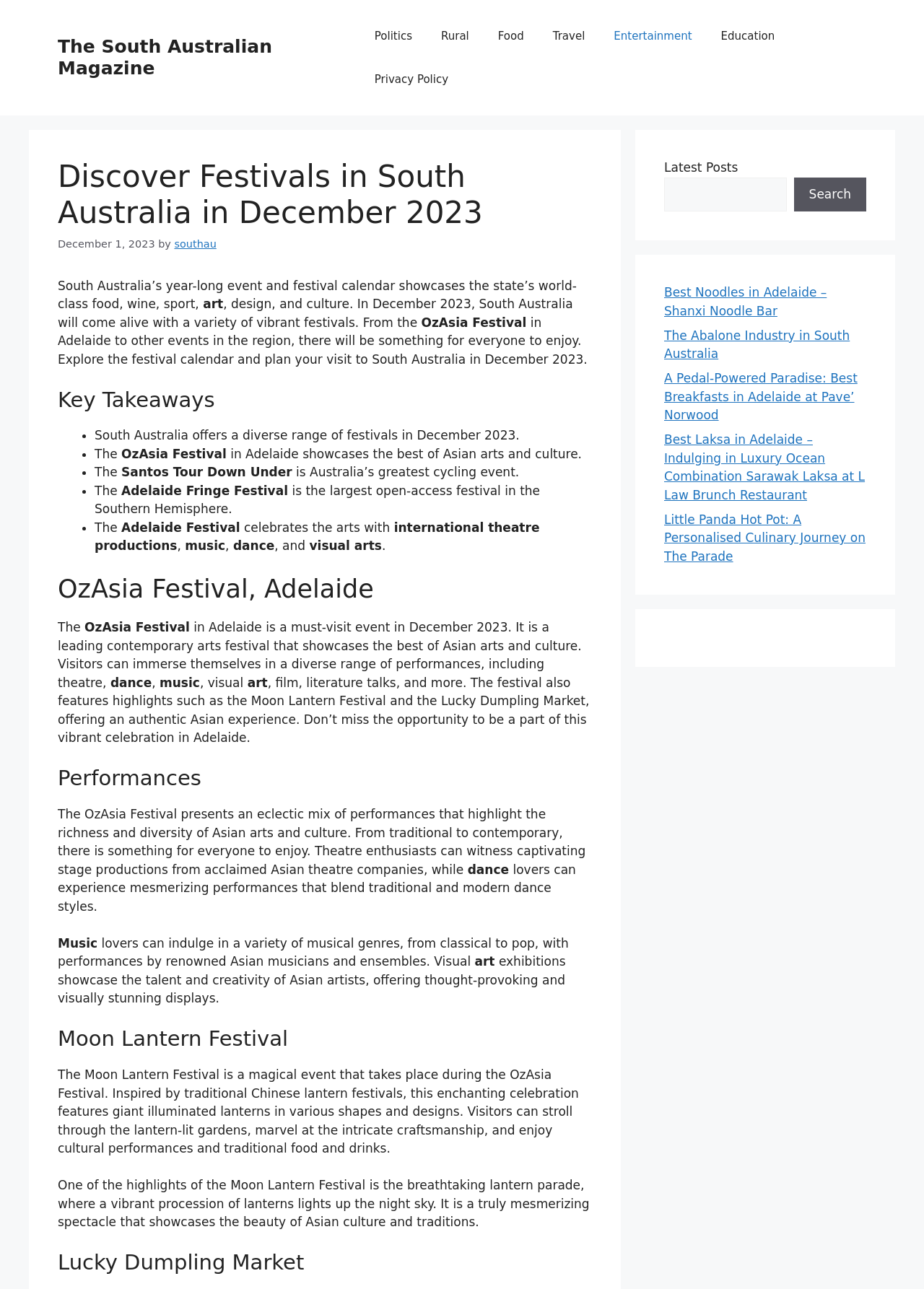Give a one-word or short phrase answer to this question: 
What type of performances can be expected at the OzAsia Festival?

Theatre, dance, music, and visual art